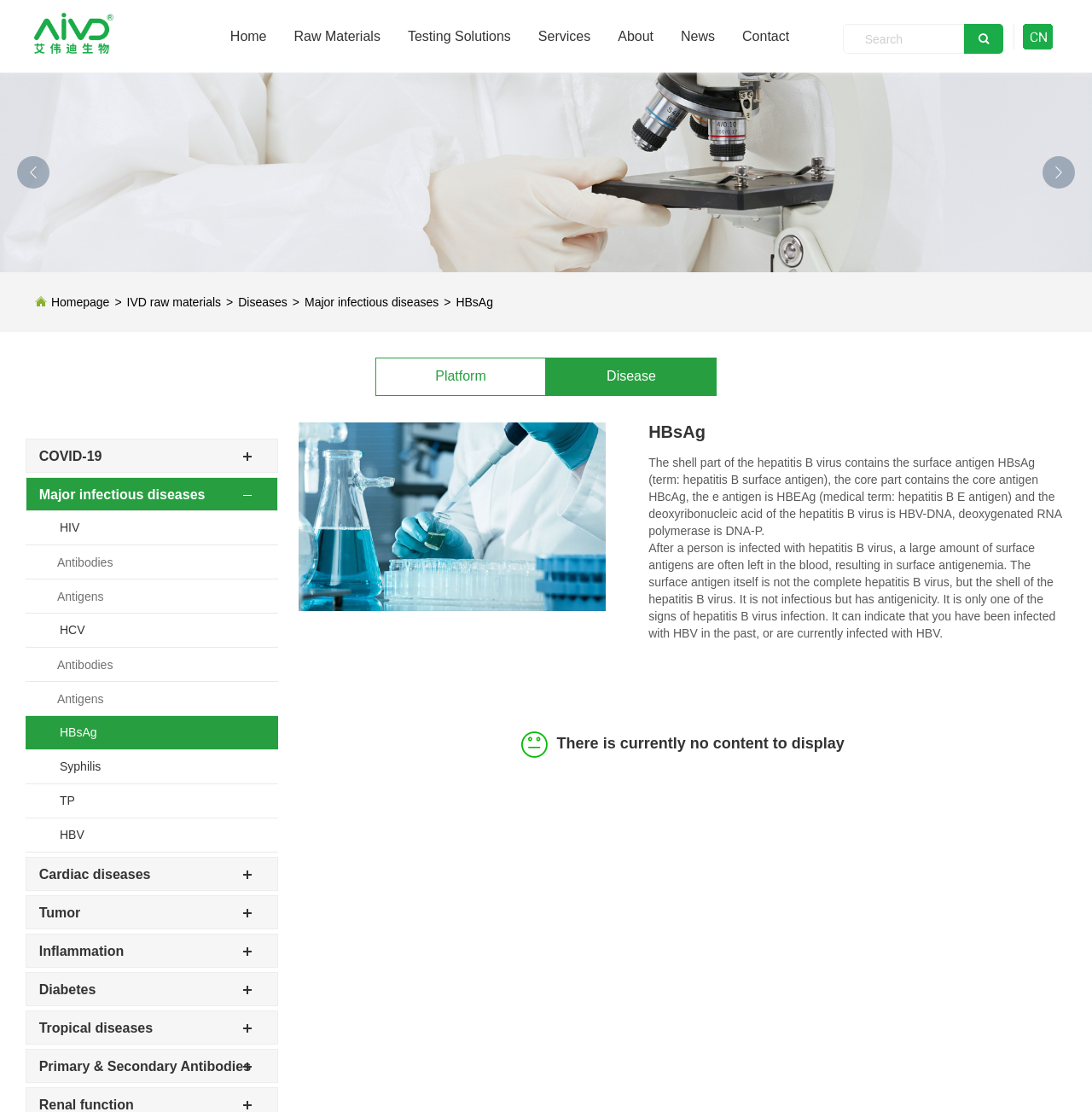Please identify the bounding box coordinates of the area that needs to be clicked to follow this instruction: "Learn more about HBsAg".

[0.417, 0.265, 0.452, 0.278]